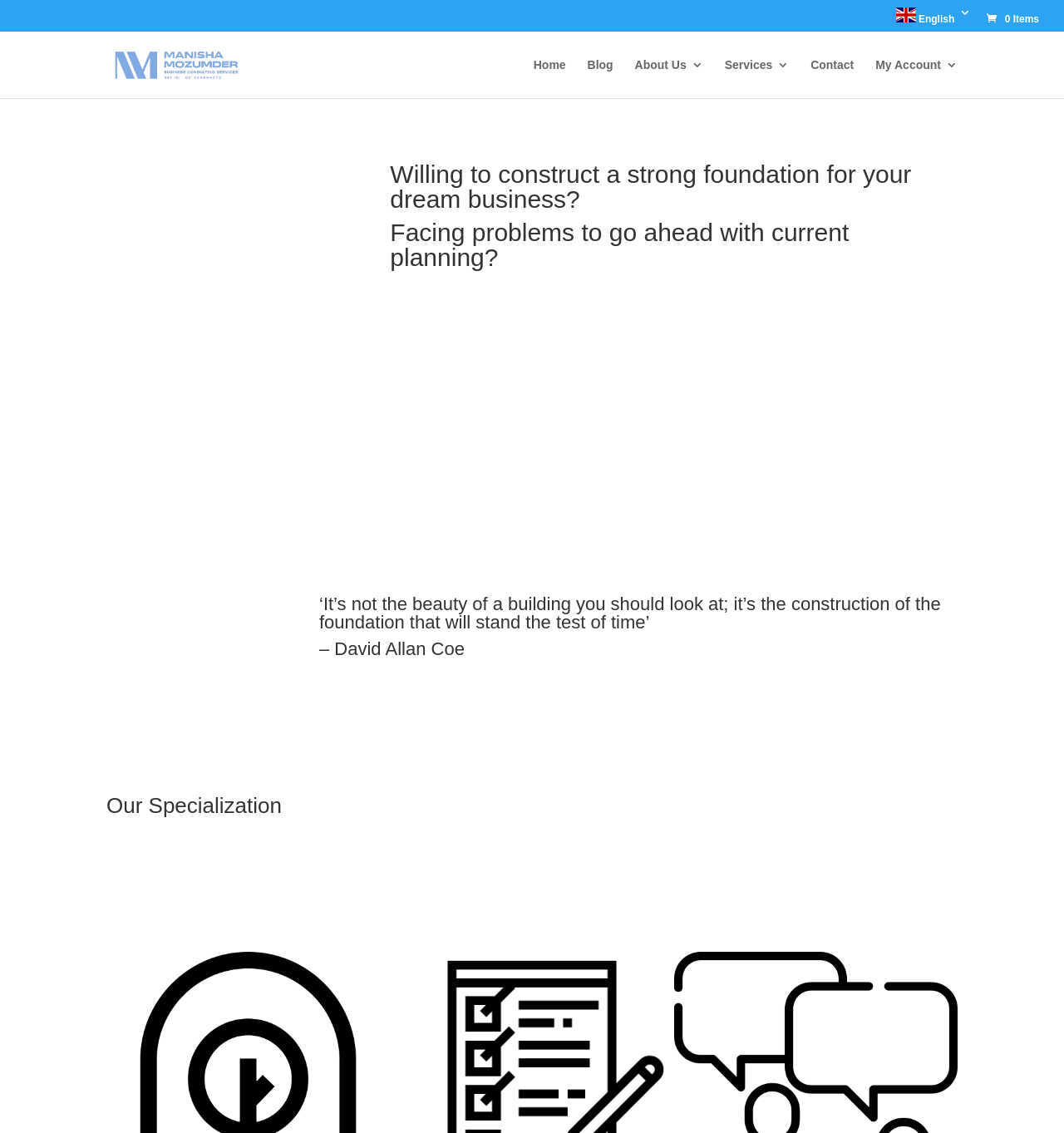Carefully examine the image and provide an in-depth answer to the question: What is the name of the business consulting service?

The name of the business consulting service can be found in the link element with the text 'Manisha Mozumder | Business Consulting Services' which is located at the top left of the webpage.